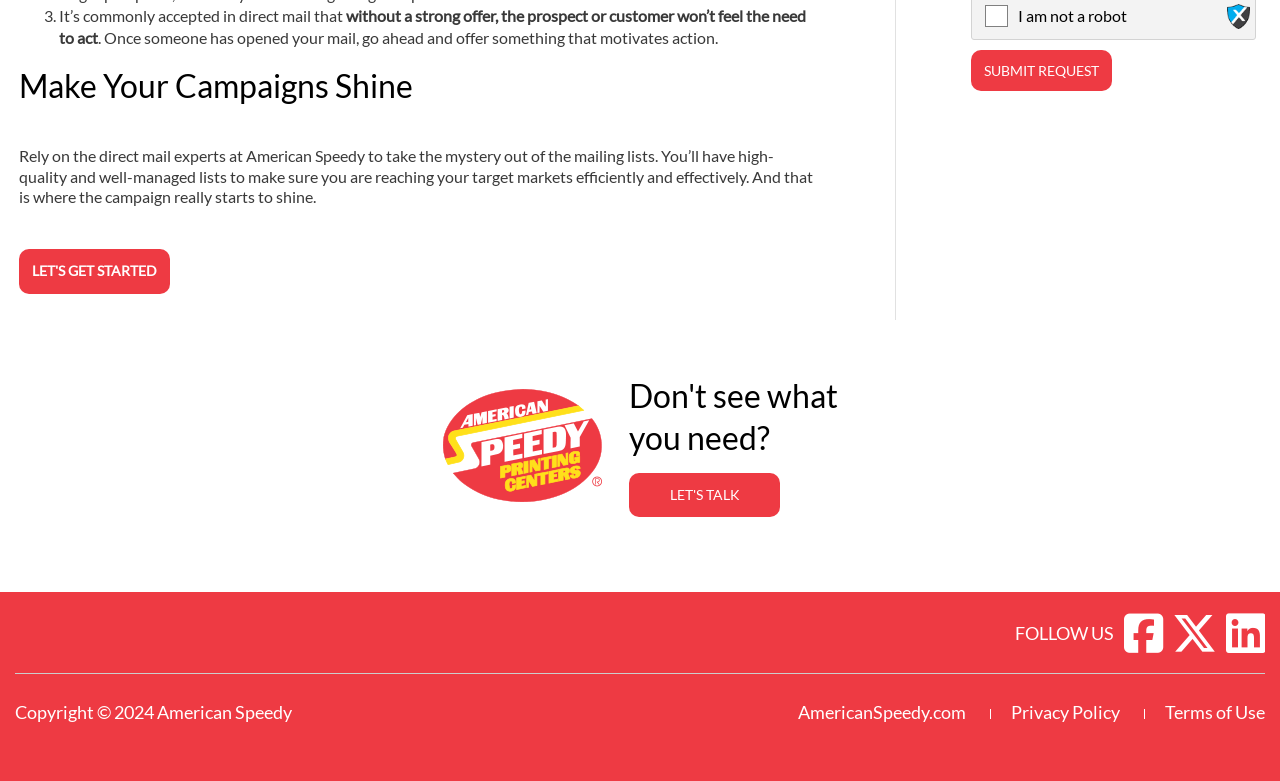Predict the bounding box coordinates for the UI element described as: "Teitter". The coordinates should be four float numbers between 0 and 1, presented as [left, top, right, bottom].

[0.916, 0.782, 0.951, 0.84]